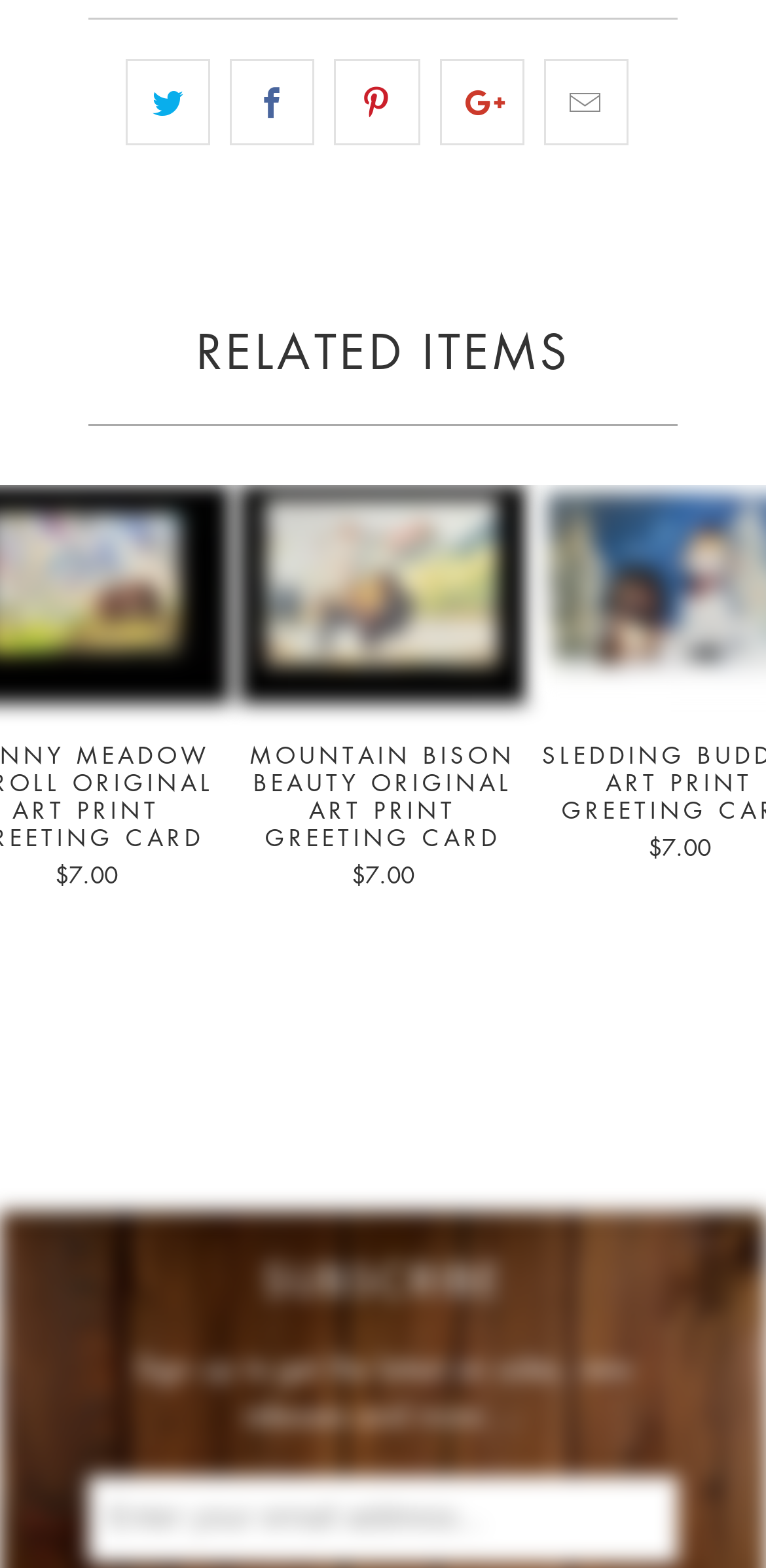Provide the bounding box coordinates of the HTML element this sentence describes: "title="Share this on Twitter"".

[0.165, 0.037, 0.276, 0.092]